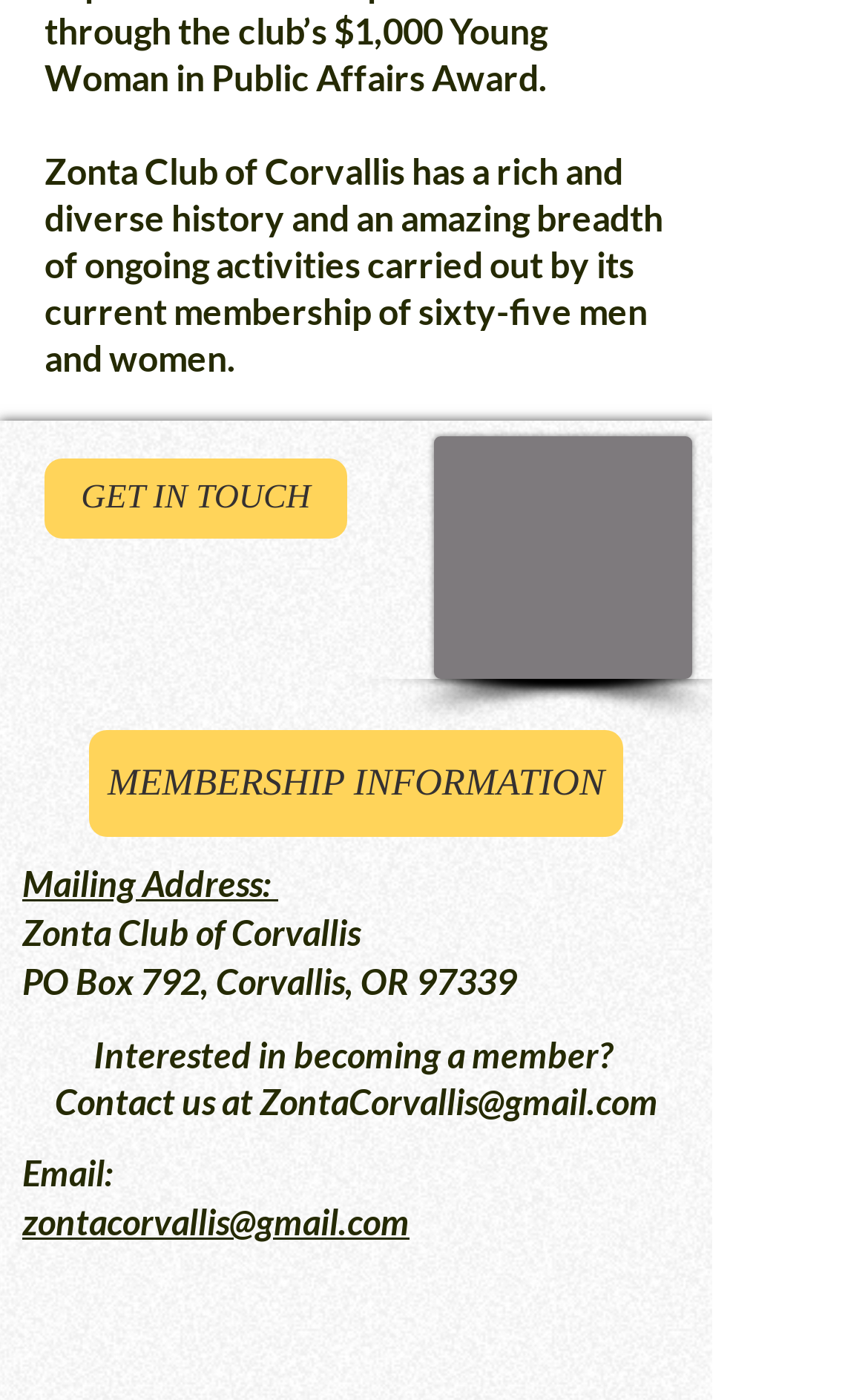Find and indicate the bounding box coordinates of the region you should select to follow the given instruction: "Visit Zonta International Logo".

[0.5, 0.311, 0.797, 0.484]